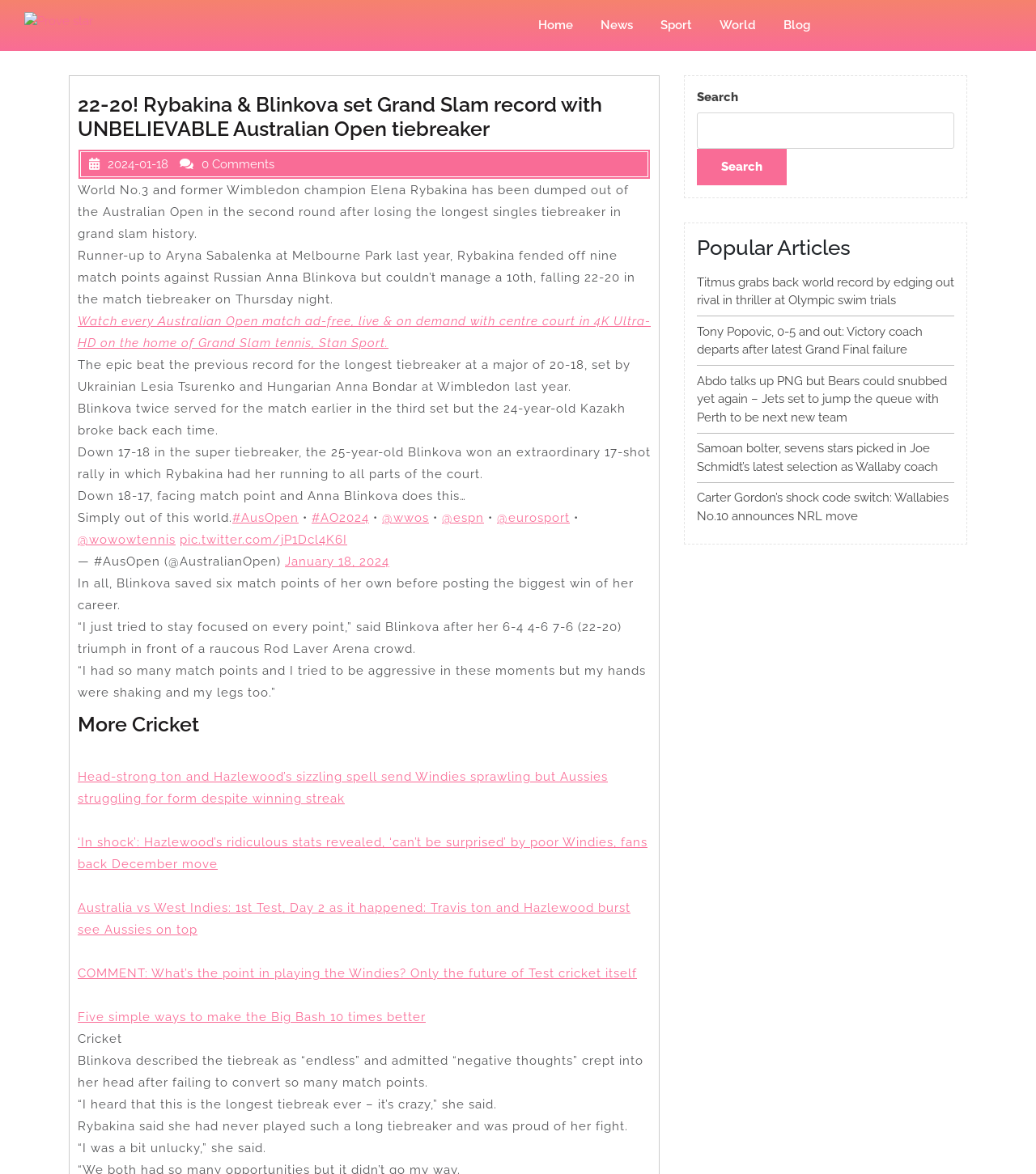What is the name of the tennis player who was dumped out of the Australian Open?
Using the image, give a concise answer in the form of a single word or short phrase.

Elena Rybakina